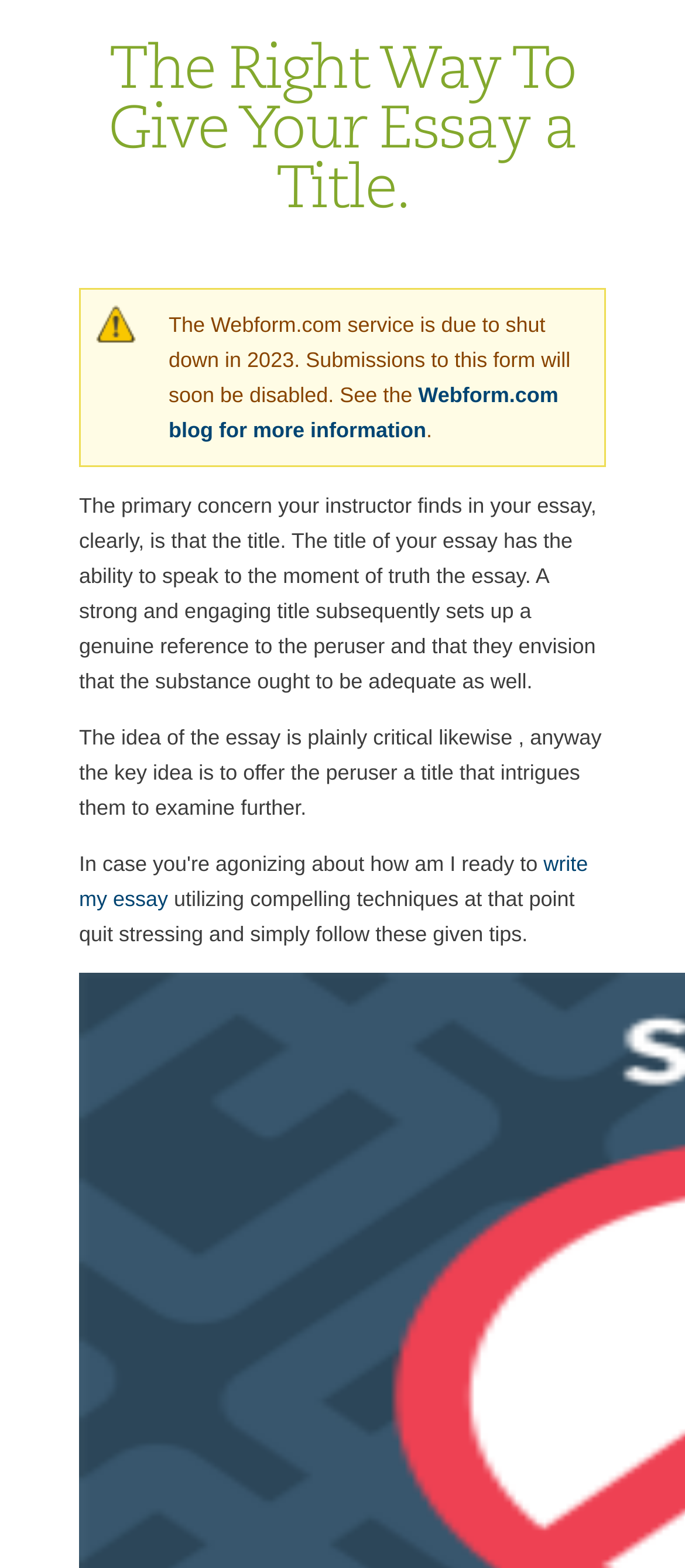Use a single word or phrase to answer the question: Is there a link to get essay writing help?

Yes